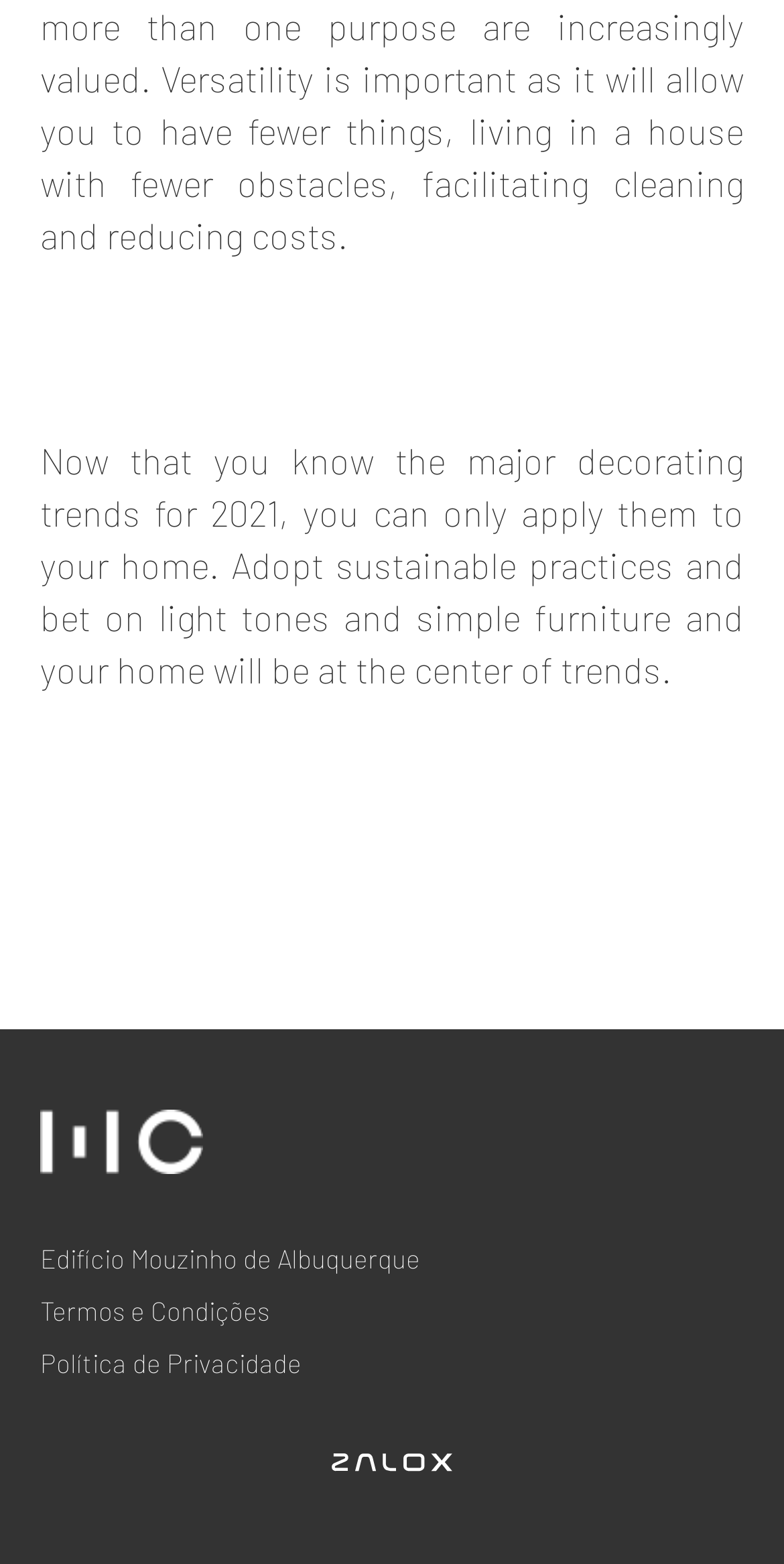What is the tone of the furniture recommended?
Please answer the question with as much detail and depth as you can.

The tone of the furniture recommended is light, as indicated by the static text '...bet on light tones and simple furniture...' at the top of the page.